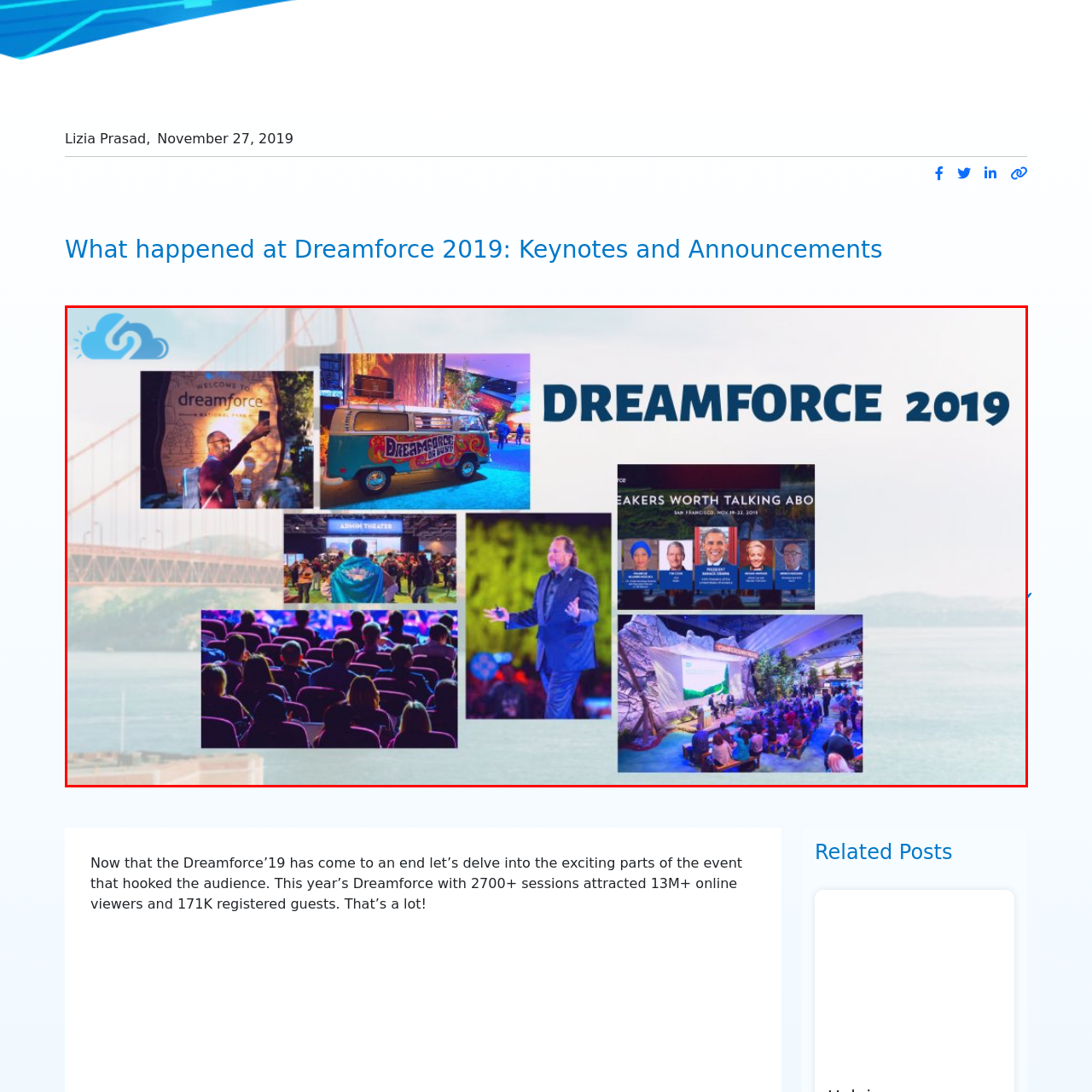Examine the image inside the red bounding box and deliver a thorough answer to the question that follows, drawing information from the image: What is the attire of the person in the Admin Theater?

According to the caption, one person in the Admin Theater is wearing a cape, symbolizing the creativity and enthusiasm that permeates the conference.